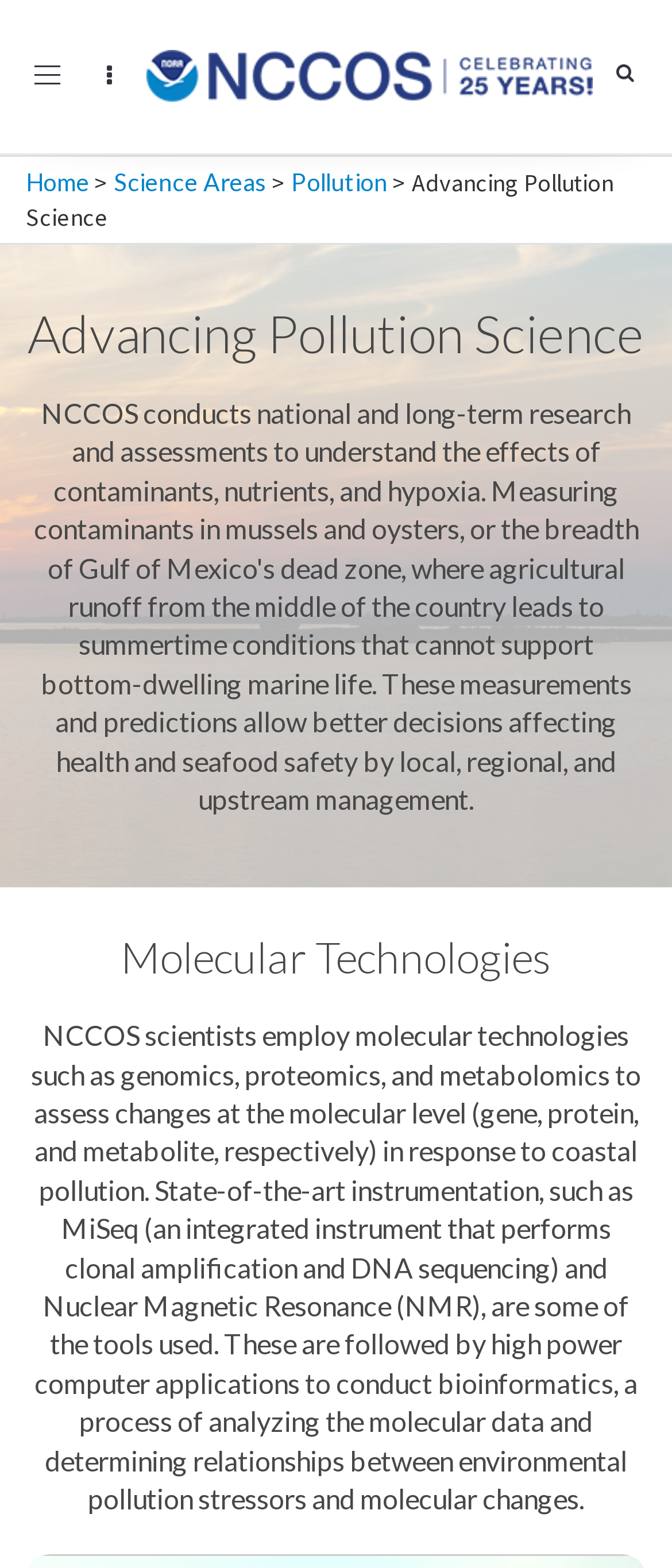Identify the bounding box coordinates for the UI element described by the following text: "Home". Provide the coordinates as four float numbers between 0 and 1, in the format [left, top, right, bottom].

[0.038, 0.107, 0.133, 0.125]